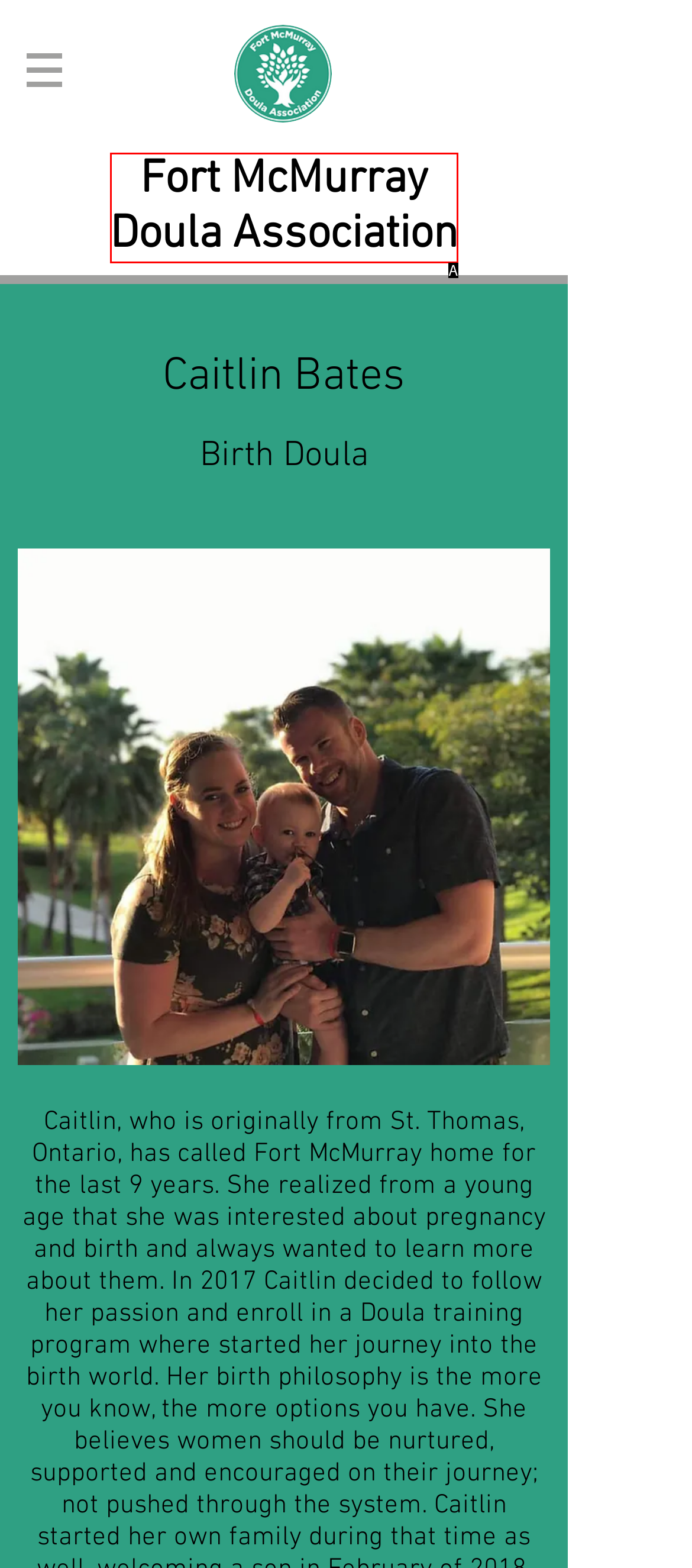Choose the option that best matches the element: Fort McMurray Doula Association
Respond with the letter of the correct option.

A